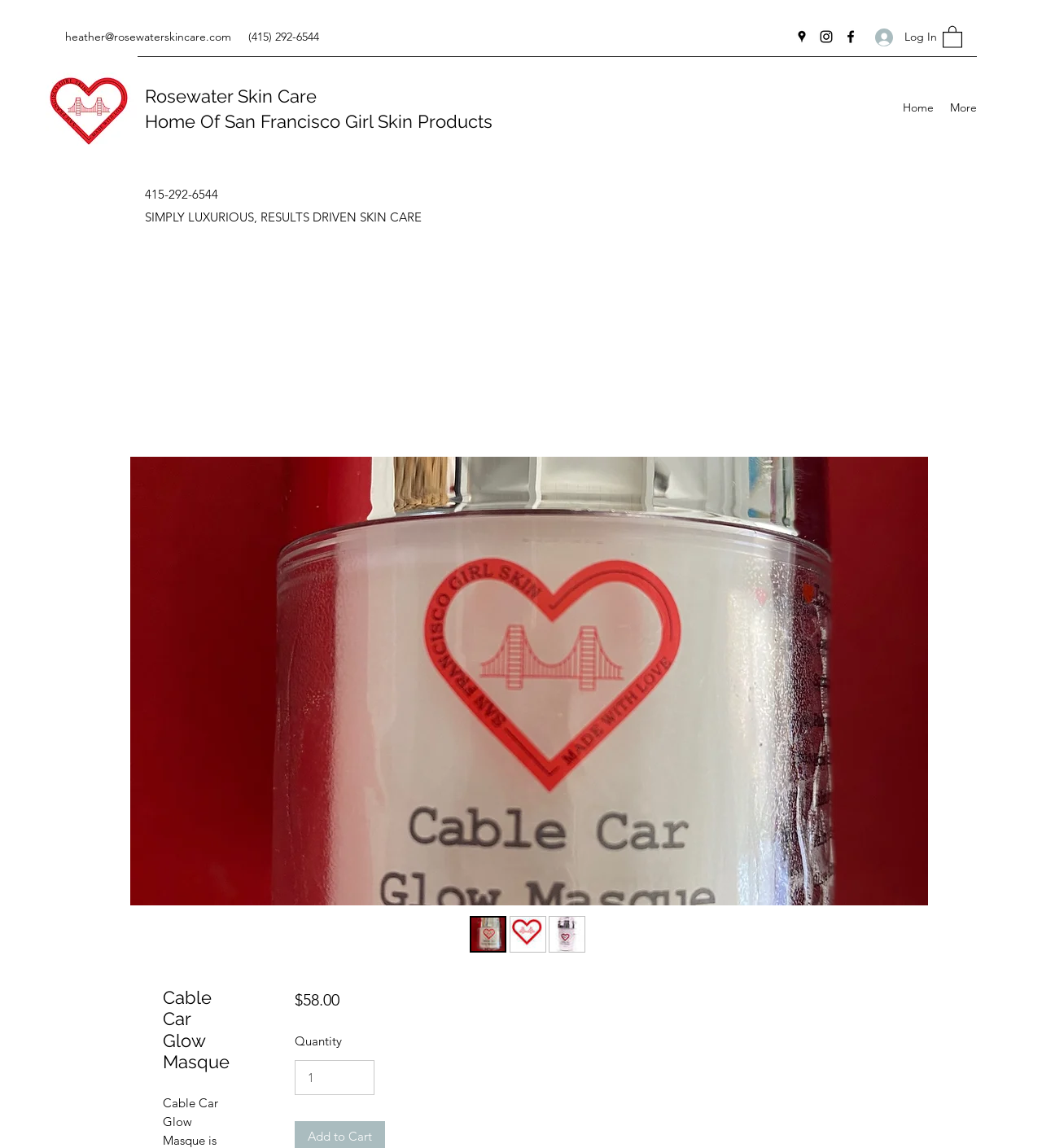What is the phone number of Rosewater Skin Care?
Please provide a single word or phrase as the answer based on the screenshot.

(415) 292-6544